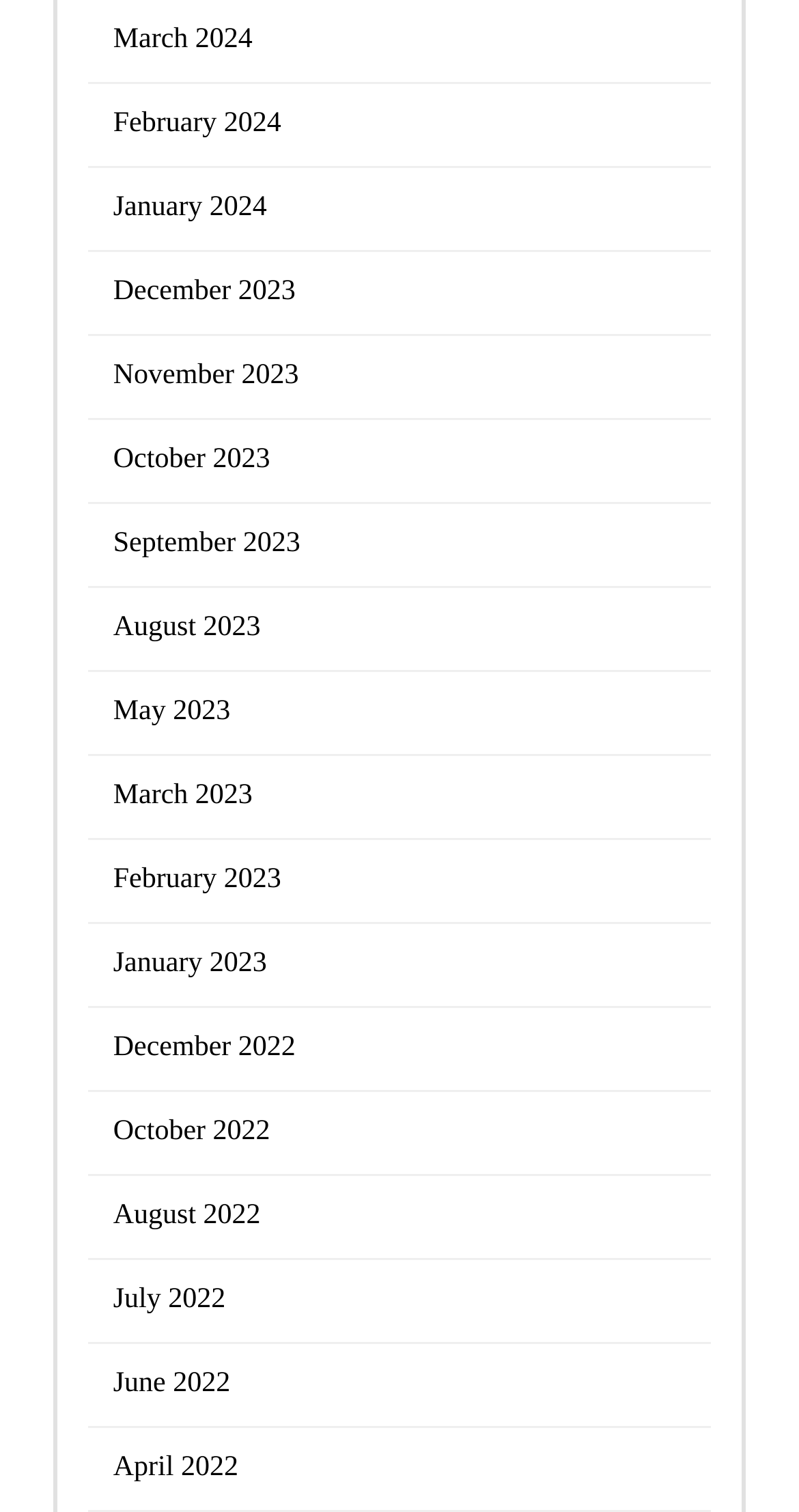Please respond to the question using a single word or phrase:
What is the vertical position of the 'February 2024' link?

Top